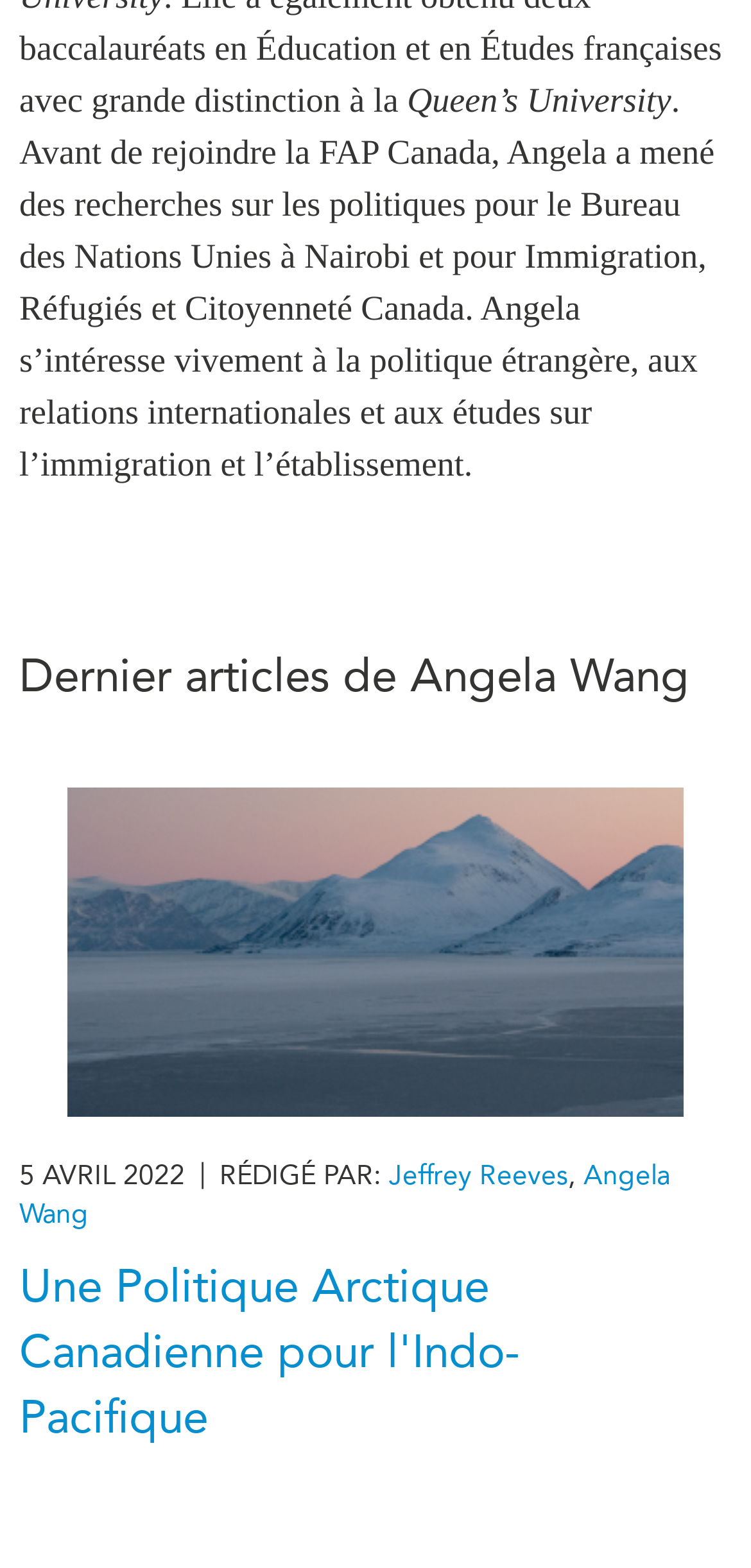Please answer the following question using a single word or phrase: 
How many sections are there on the left side of the webpage?

9